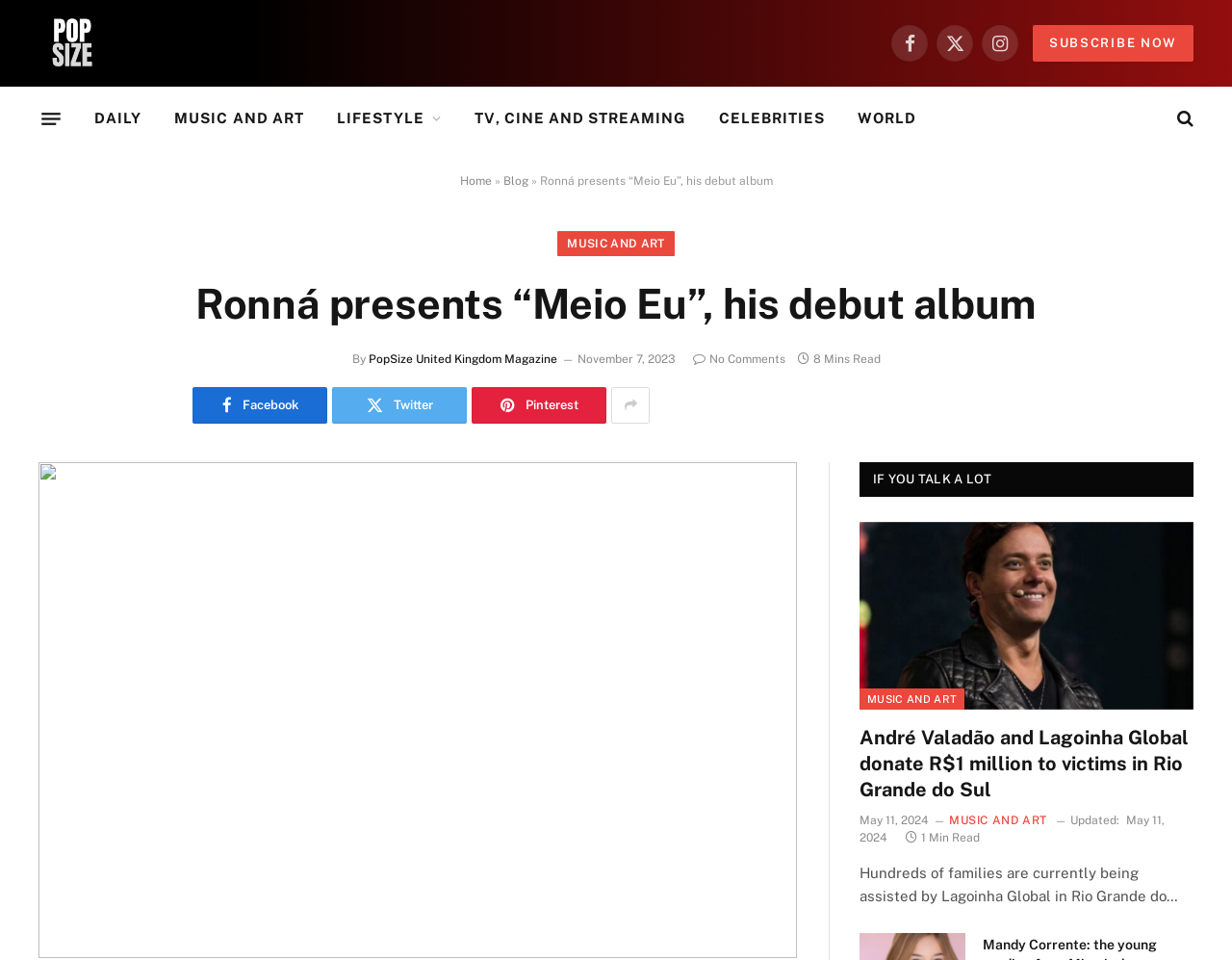Provide a short answer to the following question with just one word or phrase: How many minutes does it take to read the article?

8 Mins